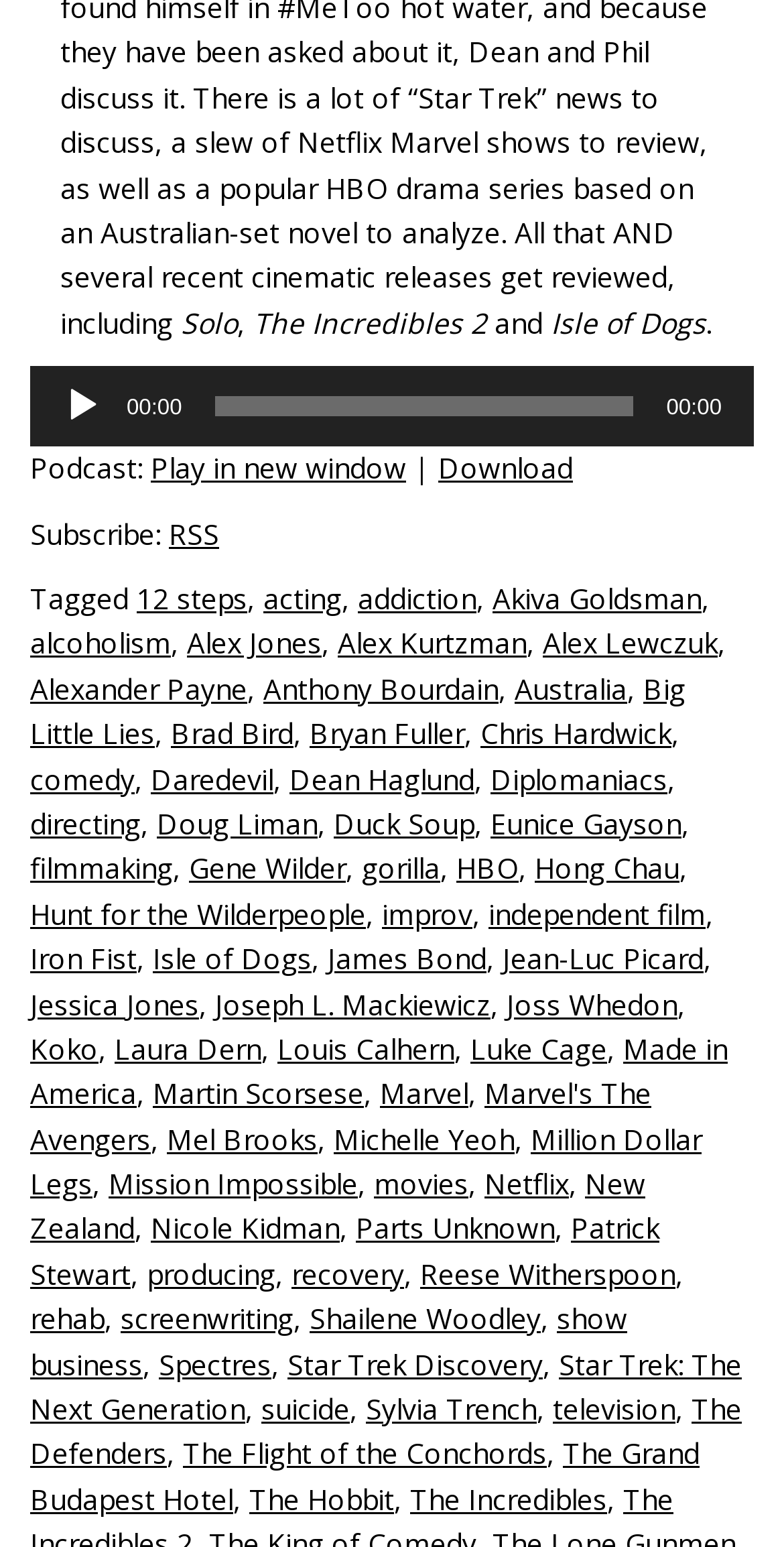How many links are there in the Subscribe section?
Please provide a comprehensive answer based on the visual information in the image.

In the Subscribe section, there is only one link, which is 'RSS'. This can be found by looking at the section labeled 'Subscribe:' and counting the number of links.